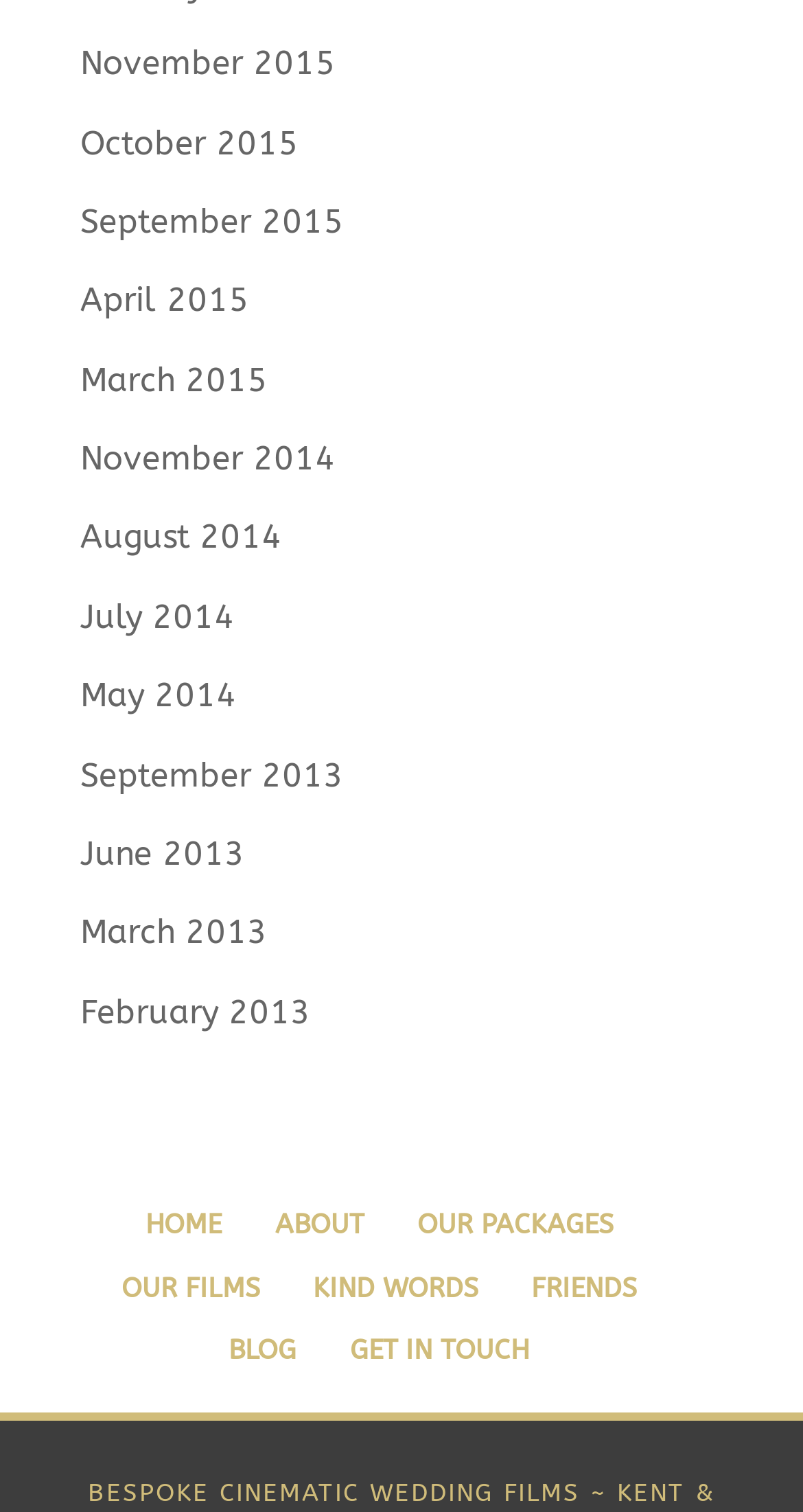What are the months listed on the webpage?
Please provide a full and detailed response to the question.

By examining the links on the webpage, I can see that there are multiple months listed, including November 2015, October 2015, September 2015, and so on. These links are arranged vertically on the left side of the webpage.